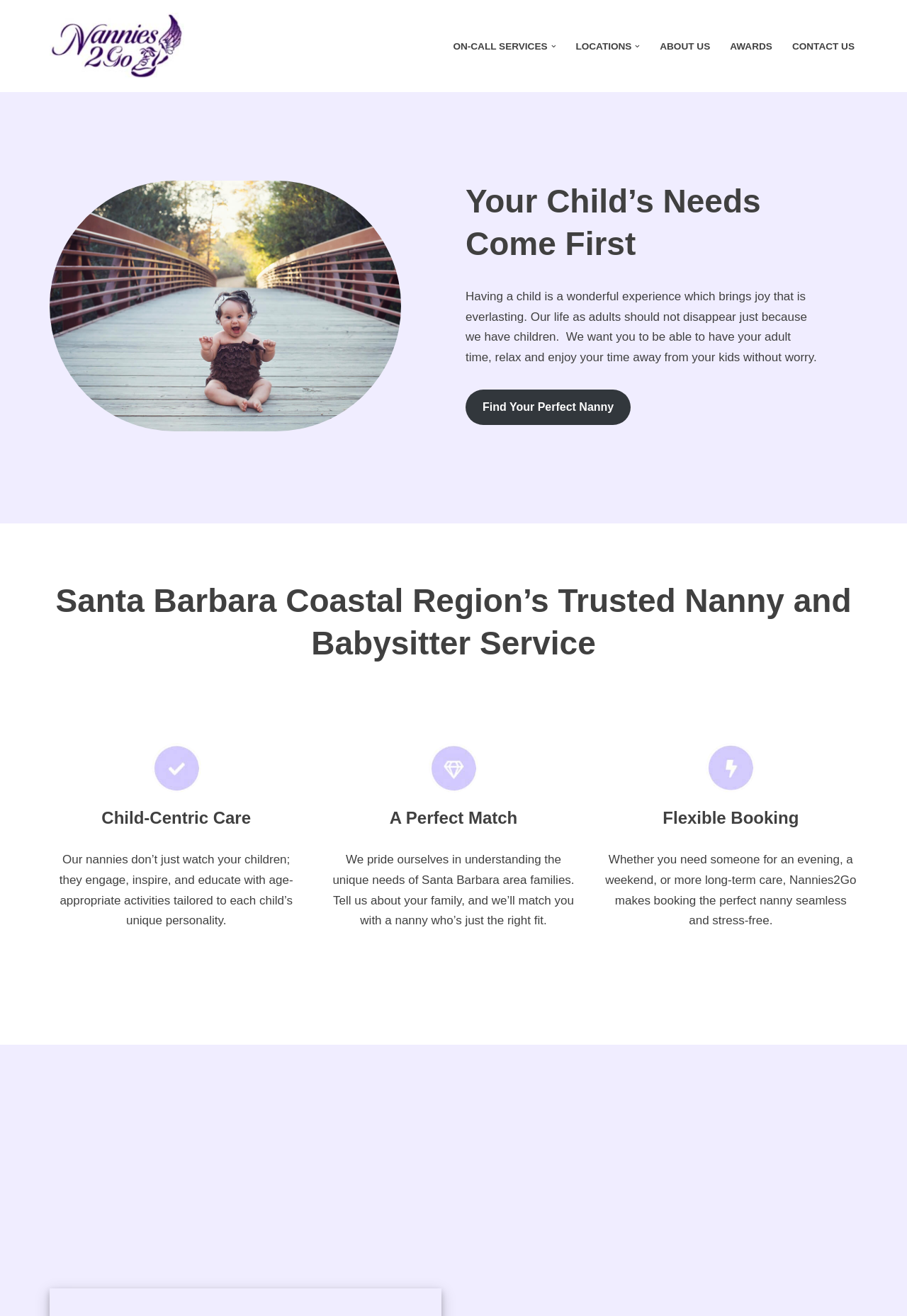Answer the question with a brief word or phrase:
What is the benefit of using Nannies2Go's service?

Stress-free booking